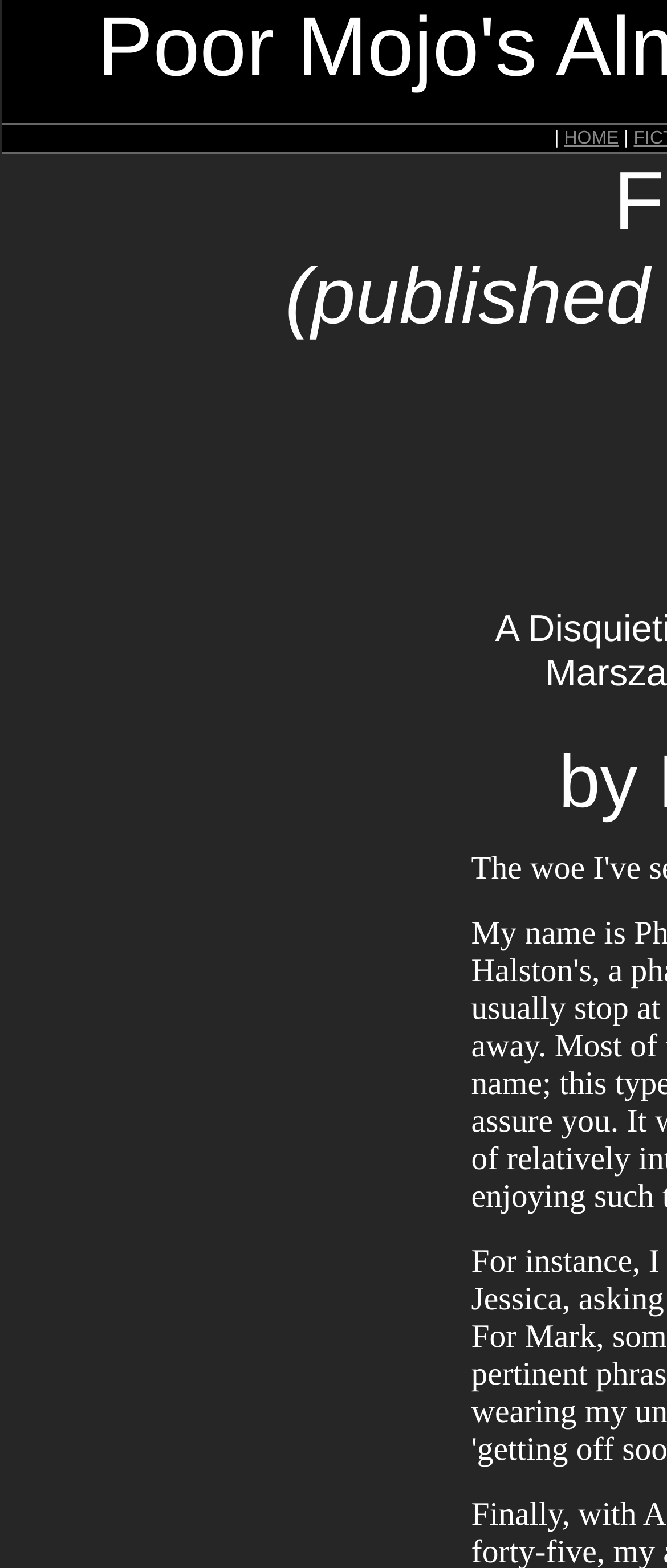Provide the bounding box coordinates of the HTML element this sentence describes: "HOME". The bounding box coordinates consist of four float numbers between 0 and 1, i.e., [left, top, right, bottom].

[0.846, 0.082, 0.928, 0.095]